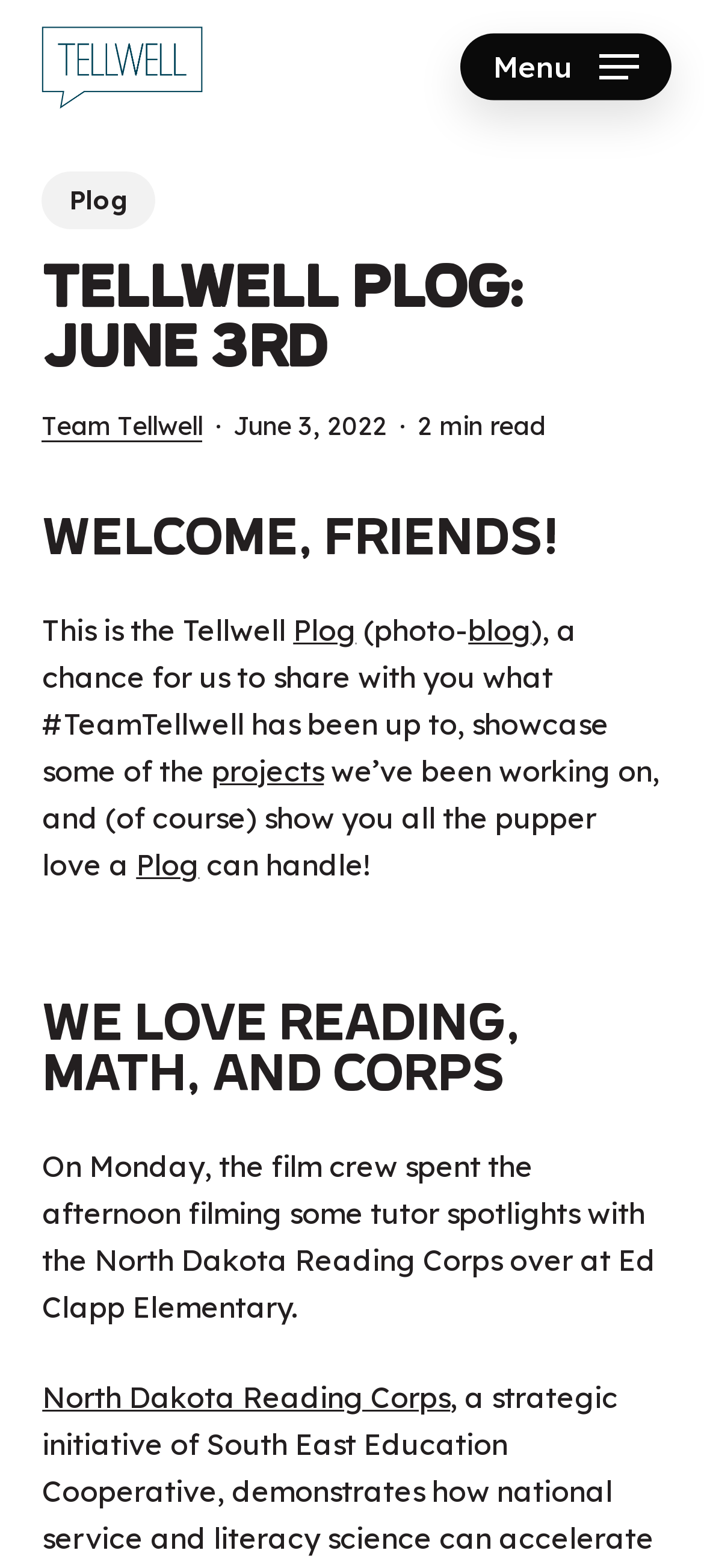Respond with a single word or short phrase to the following question: 
How long does it take to read the blog post?

2 min